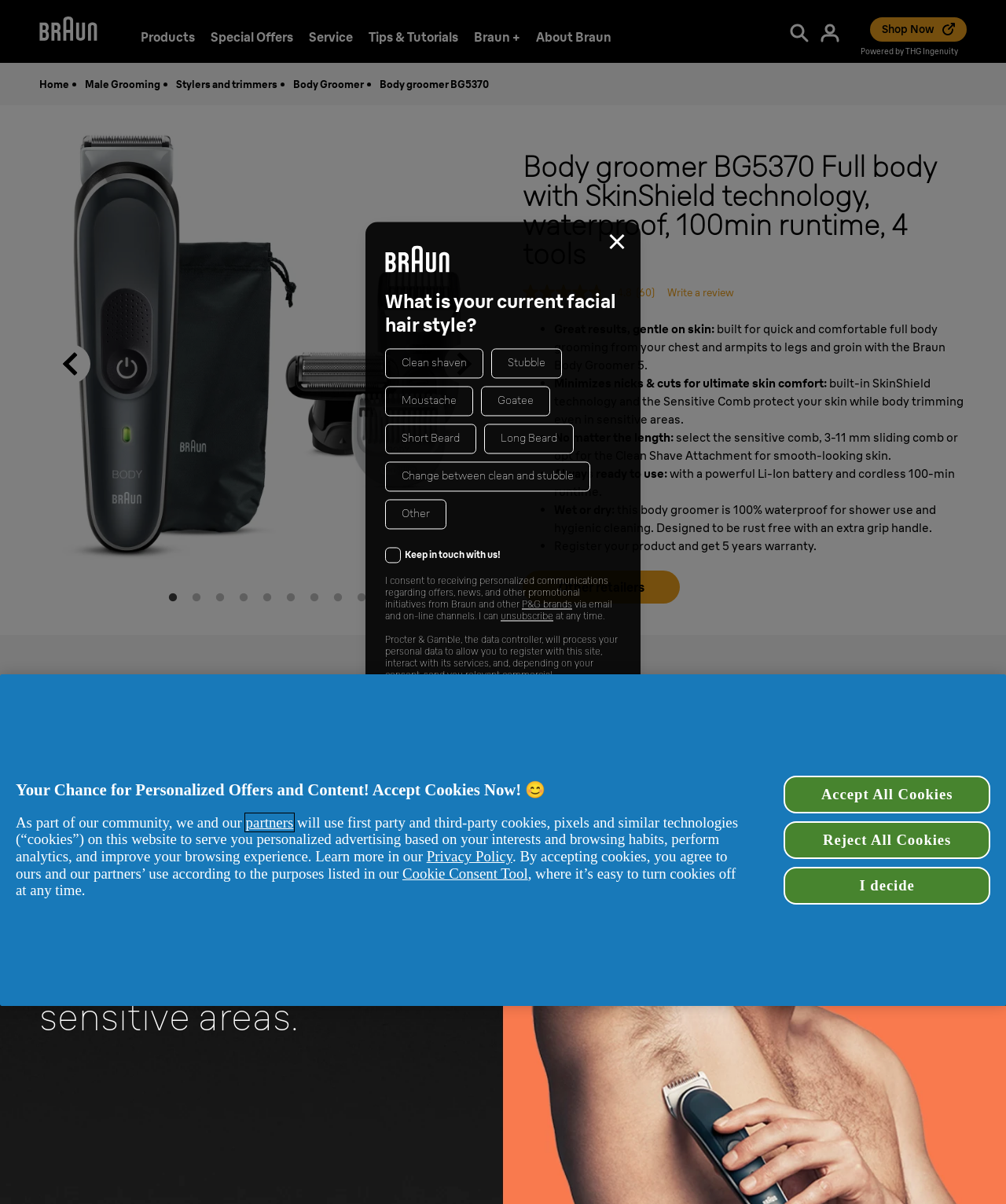Find the bounding box coordinates for the area that should be clicked to accomplish the instruction: "Click the 'Body Groomer' link".

[0.291, 0.065, 0.362, 0.075]